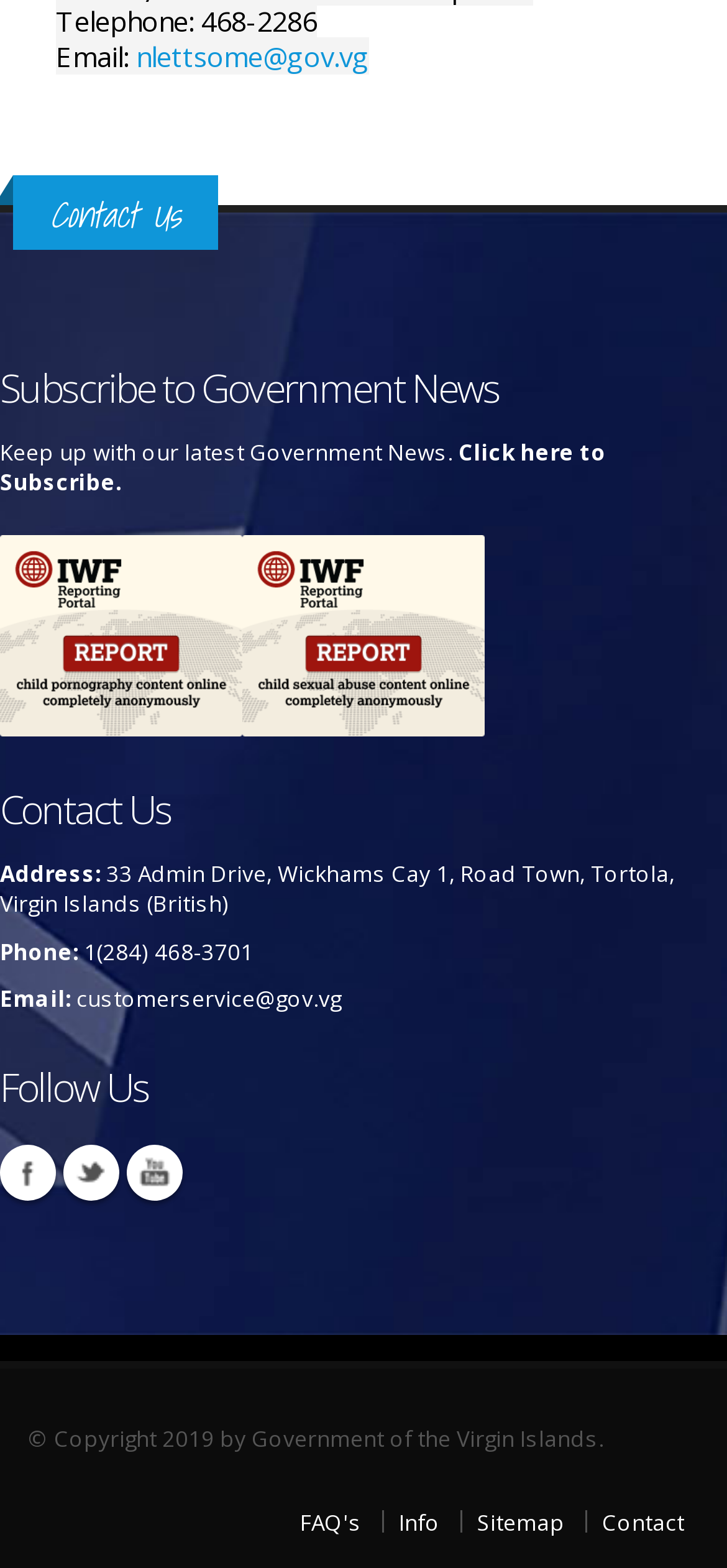Find the bounding box coordinates for the HTML element described as: "Youtube". The coordinates should consist of four float values between 0 and 1, i.e., [left, top, right, bottom].

[0.174, 0.73, 0.251, 0.766]